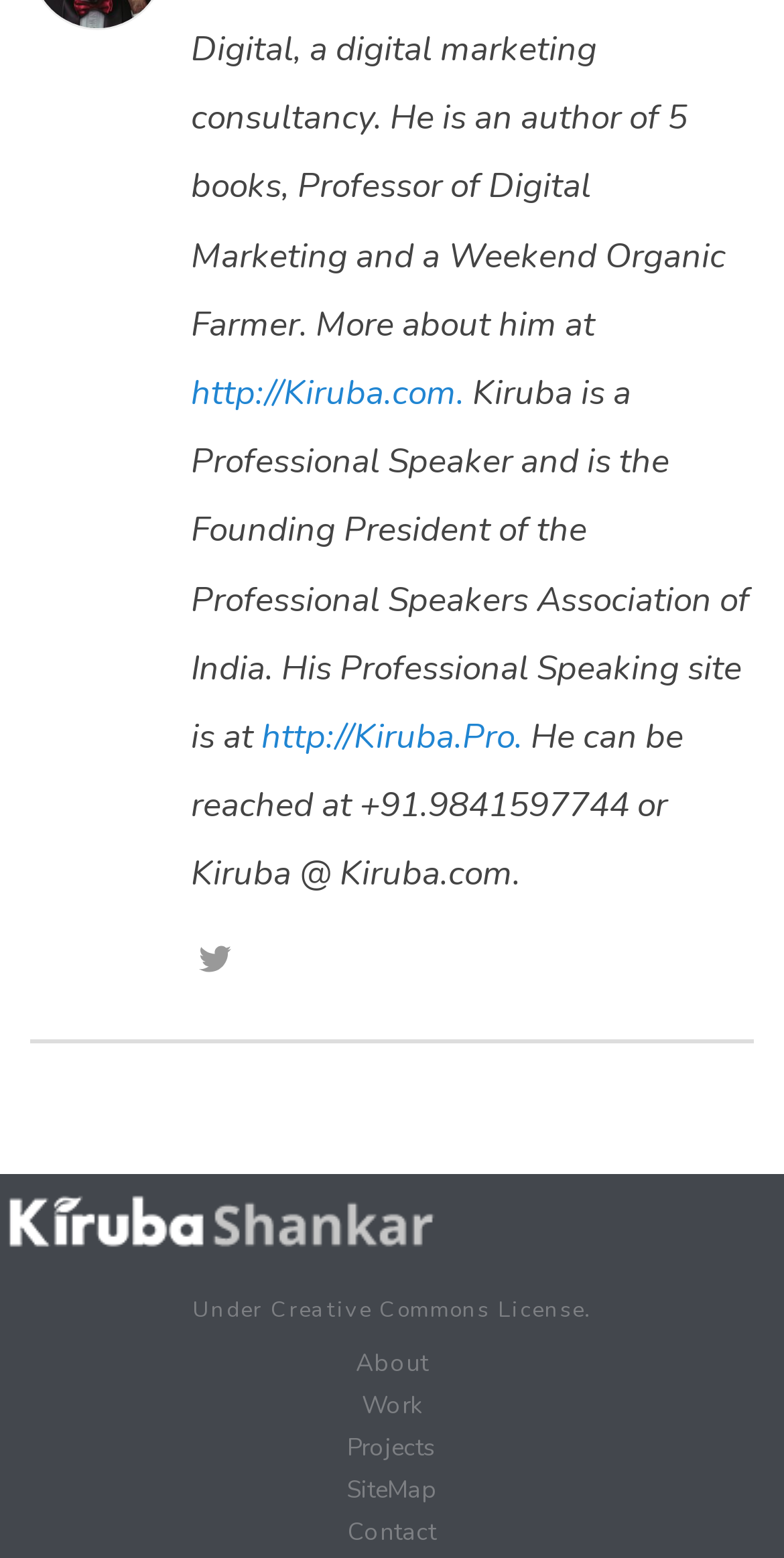Can you provide the bounding box coordinates for the element that should be clicked to implement the instruction: "Visit Kiruba's professional speaking site"?

[0.333, 0.458, 0.667, 0.488]